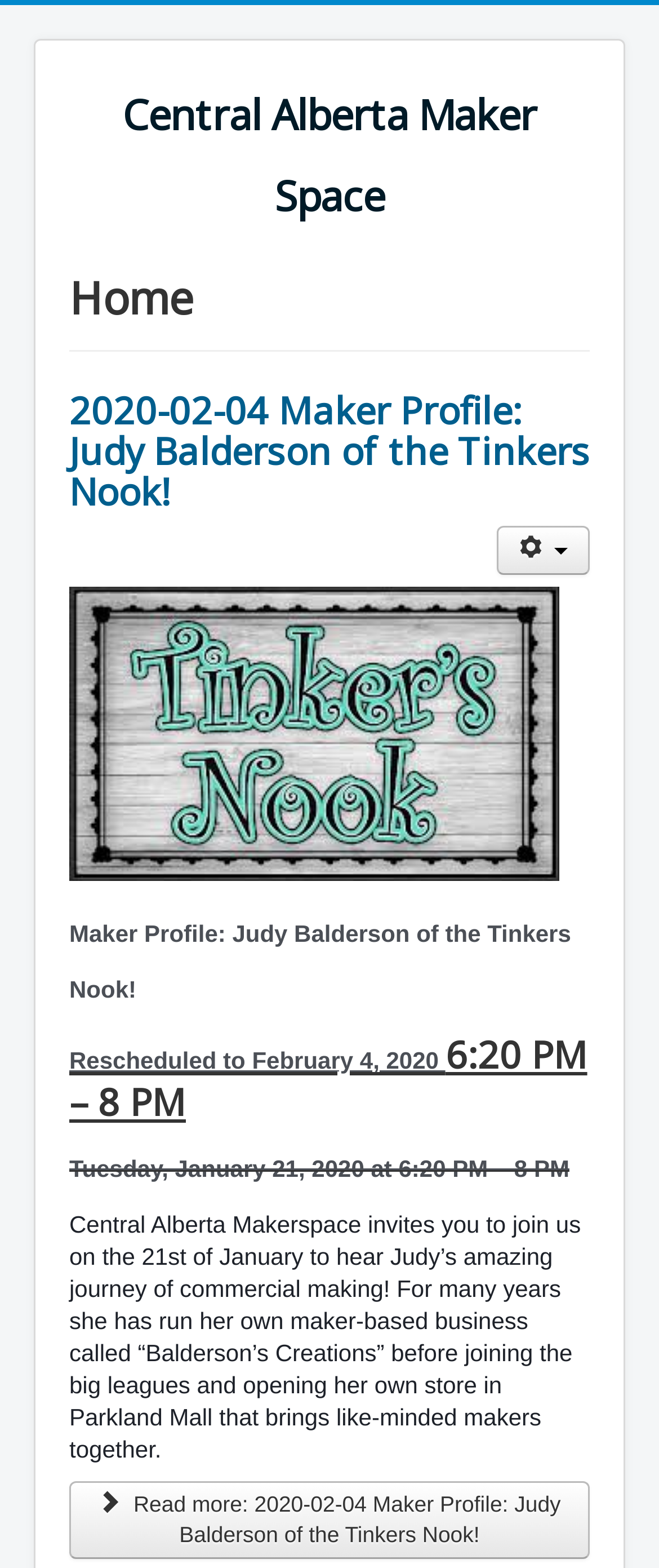Utilize the details in the image to give a detailed response to the question: What is the topic of the maker profile?

The topic of the maker profile can be determined by examining the headings and links on the page. The heading '2020-02-04 Maker Profile: Judy Balderson of the Tinkers Nook!' and the link 'Read more: 2020-02-04 Maker Profile: Judy Balderson of the Tinkers Nook!' both suggest that the topic of the maker profile is Judy Balderson of the Tinkers Nook.